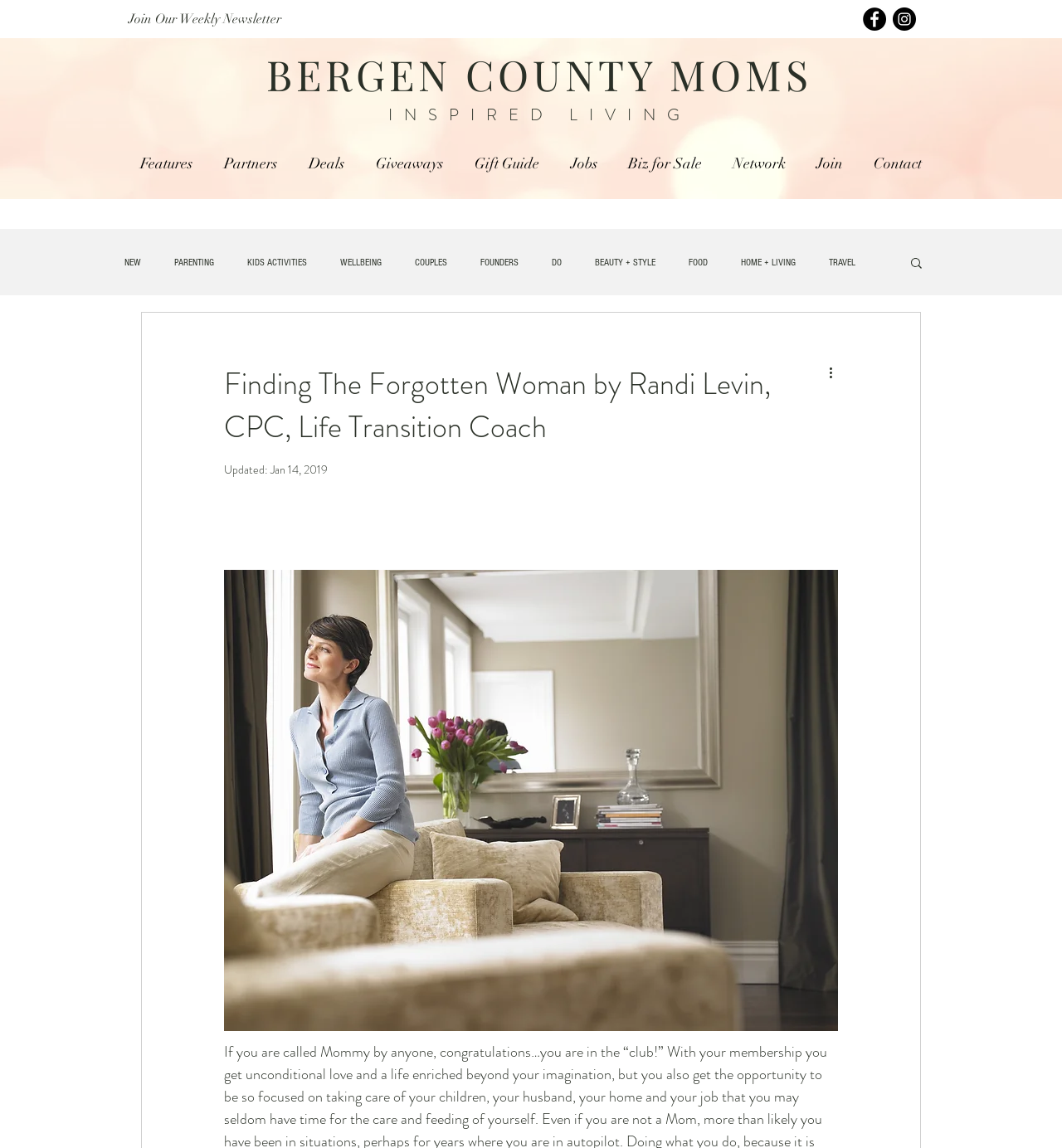Find the bounding box coordinates for the area you need to click to carry out the instruction: "Search for something". The coordinates should be four float numbers between 0 and 1, indicated as [left, top, right, bottom].

[0.855, 0.223, 0.87, 0.238]